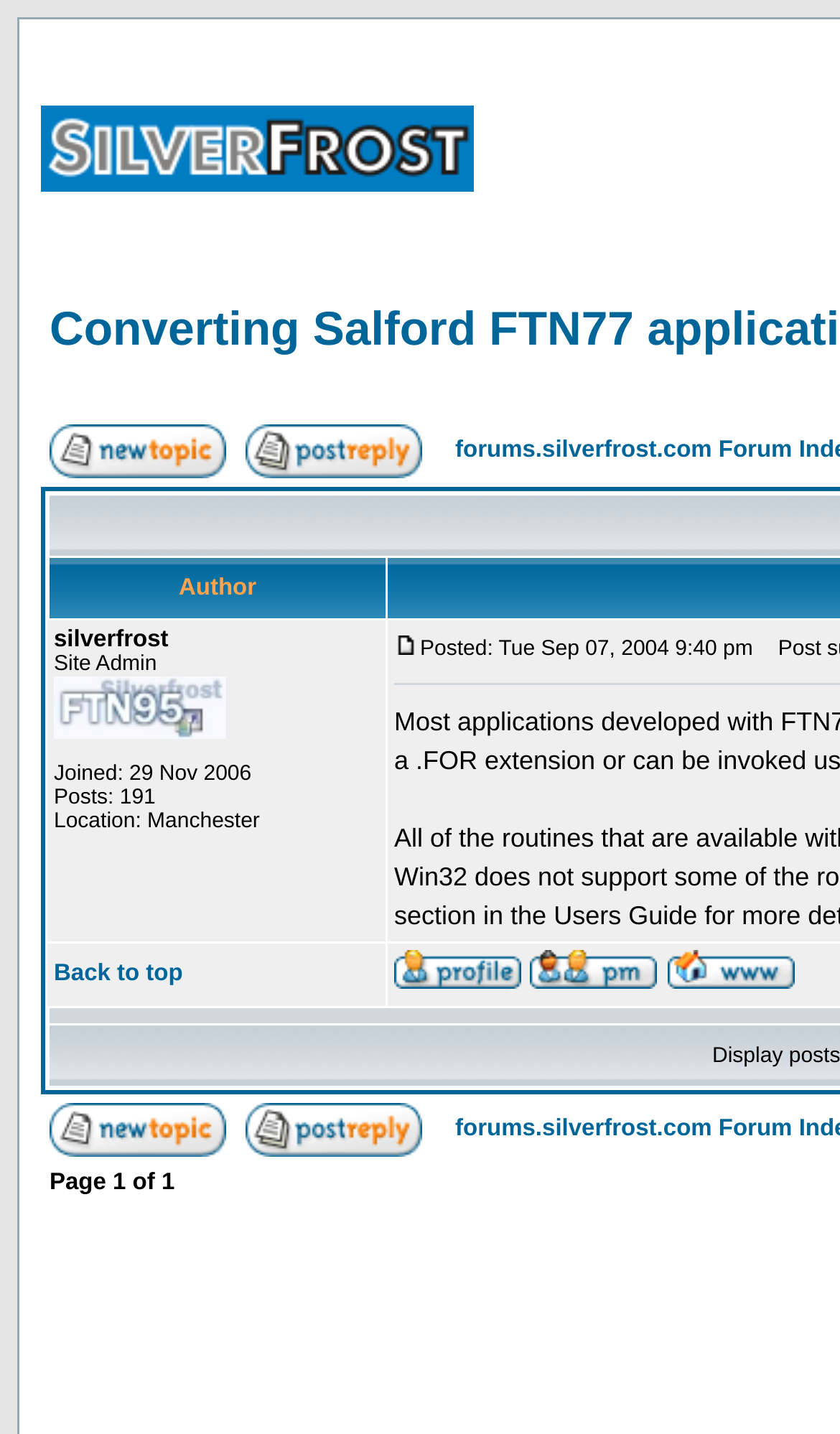Specify the bounding box coordinates of the element's area that should be clicked to execute the given instruction: "Reply to topic". The coordinates should be four float numbers between 0 and 1, i.e., [left, top, right, bottom].

[0.293, 0.301, 0.503, 0.319]